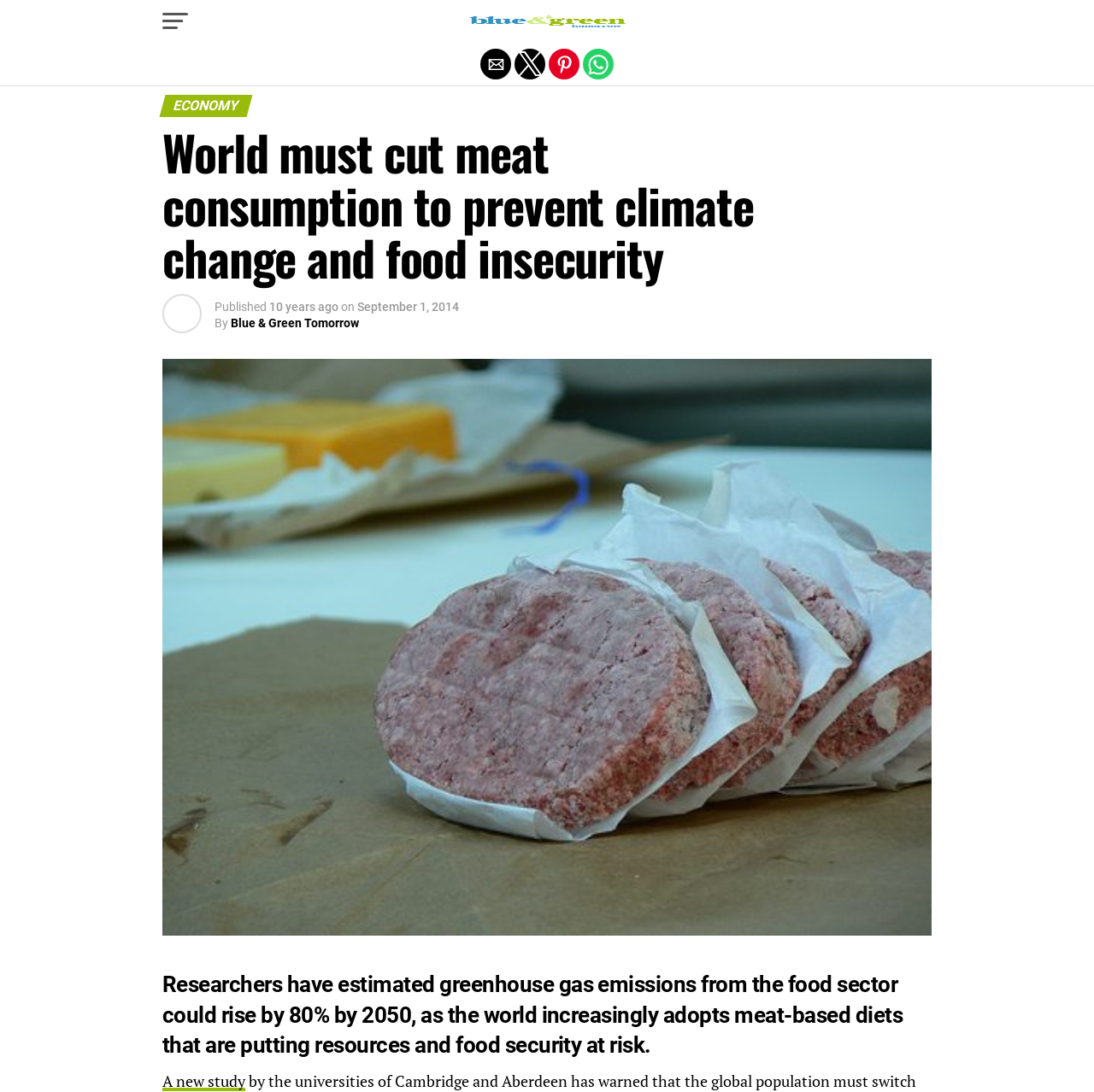Who is the author of the article?
Please use the visual content to give a single word or phrase answer.

Blue & Green Tomorrow